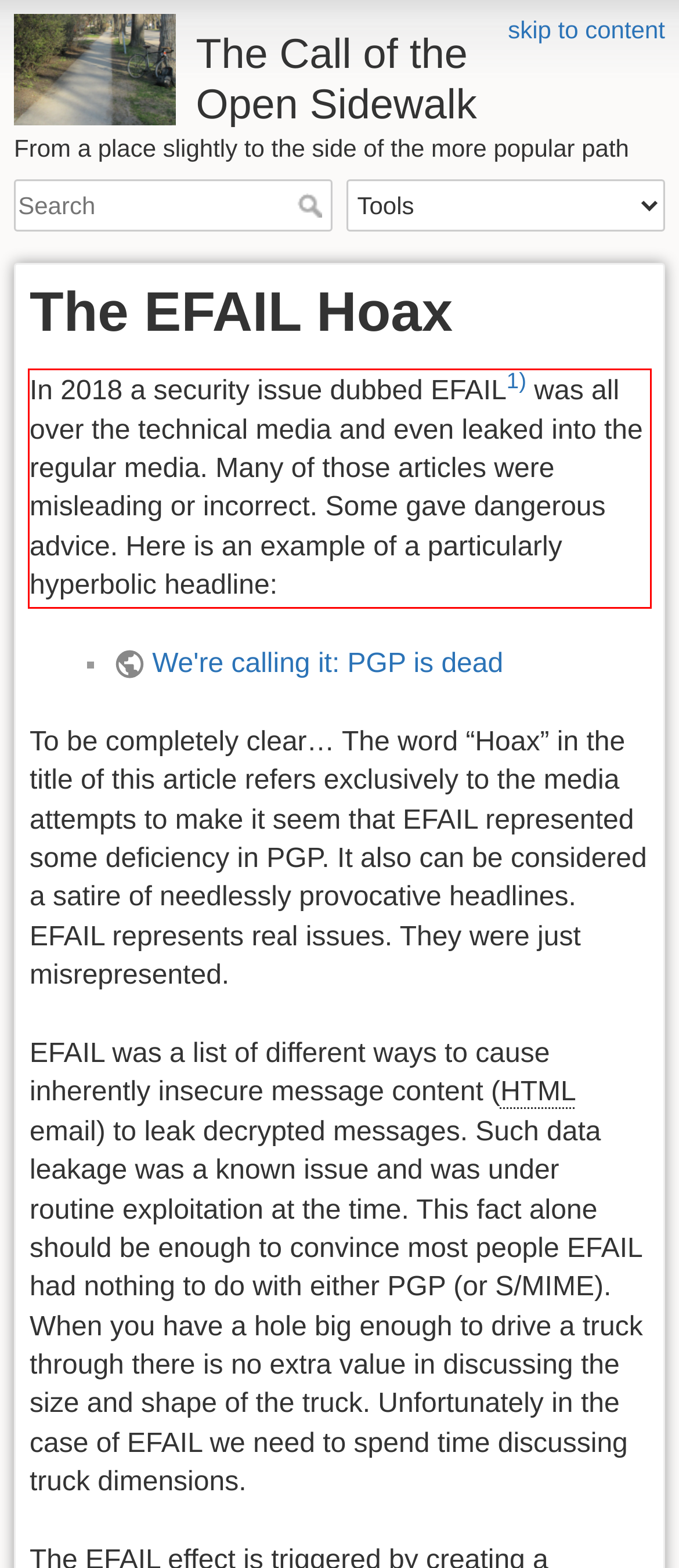Locate the red bounding box in the provided webpage screenshot and use OCR to determine the text content inside it.

In 2018 a security issue dubbed EFAIL1) was all over the technical media and even leaked into the regular media. Many of those articles were misleading or incorrect. Some gave dangerous advice. Here is an example of a particularly hyperbolic headline: